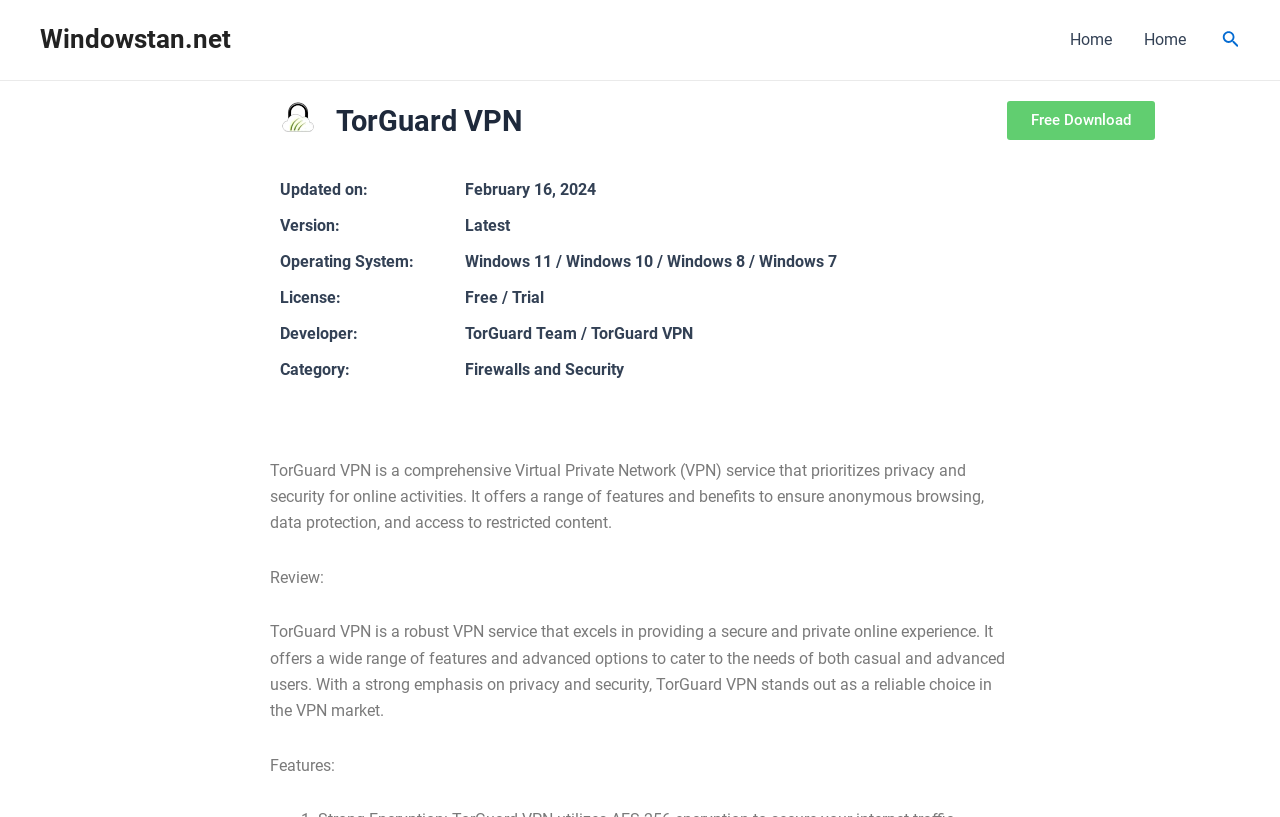Please find the bounding box for the UI element described by: "Free Download".

[0.786, 0.124, 0.902, 0.171]